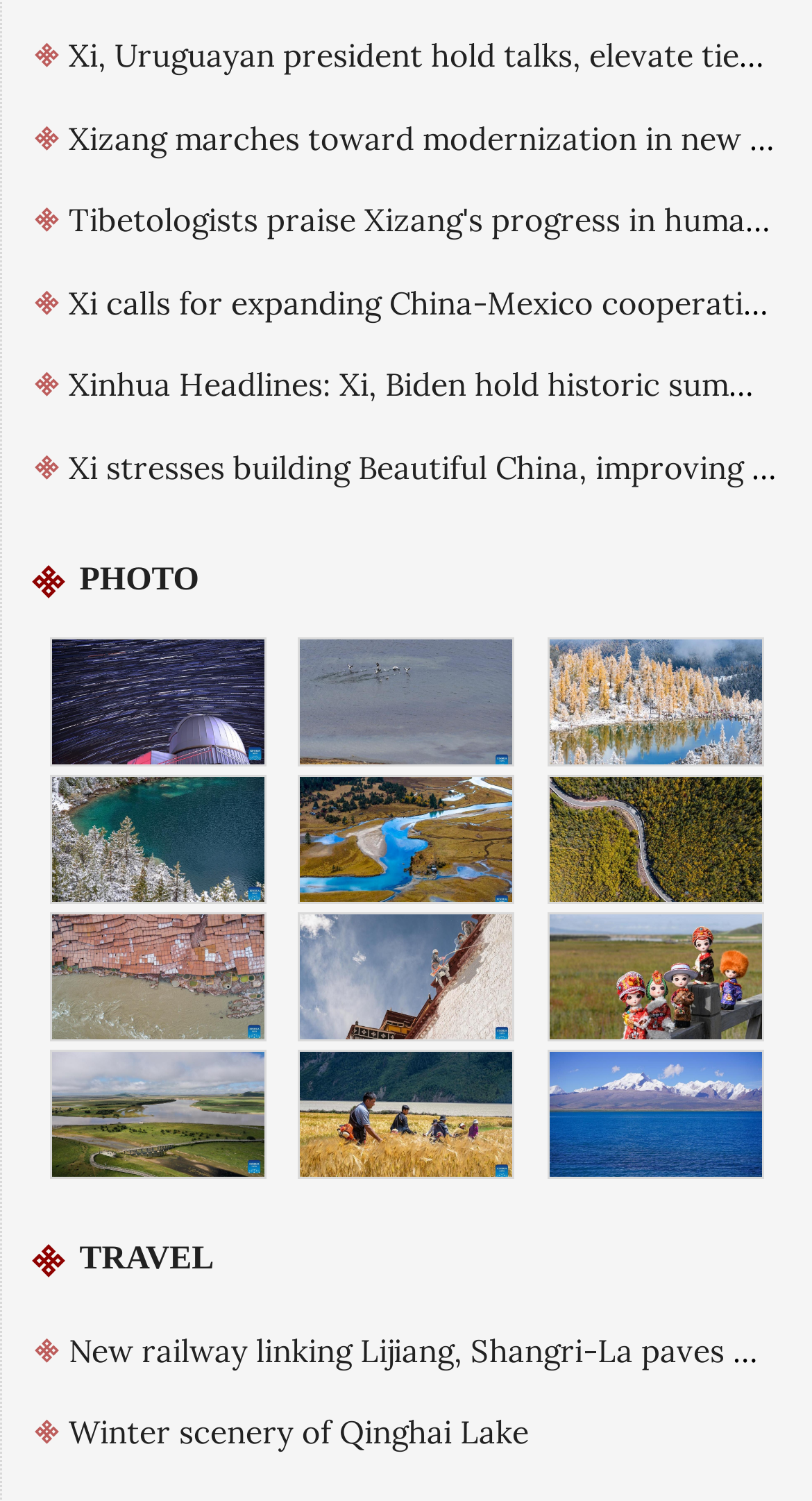How many images are on the webpage?
Based on the screenshot, respond with a single word or phrase.

12